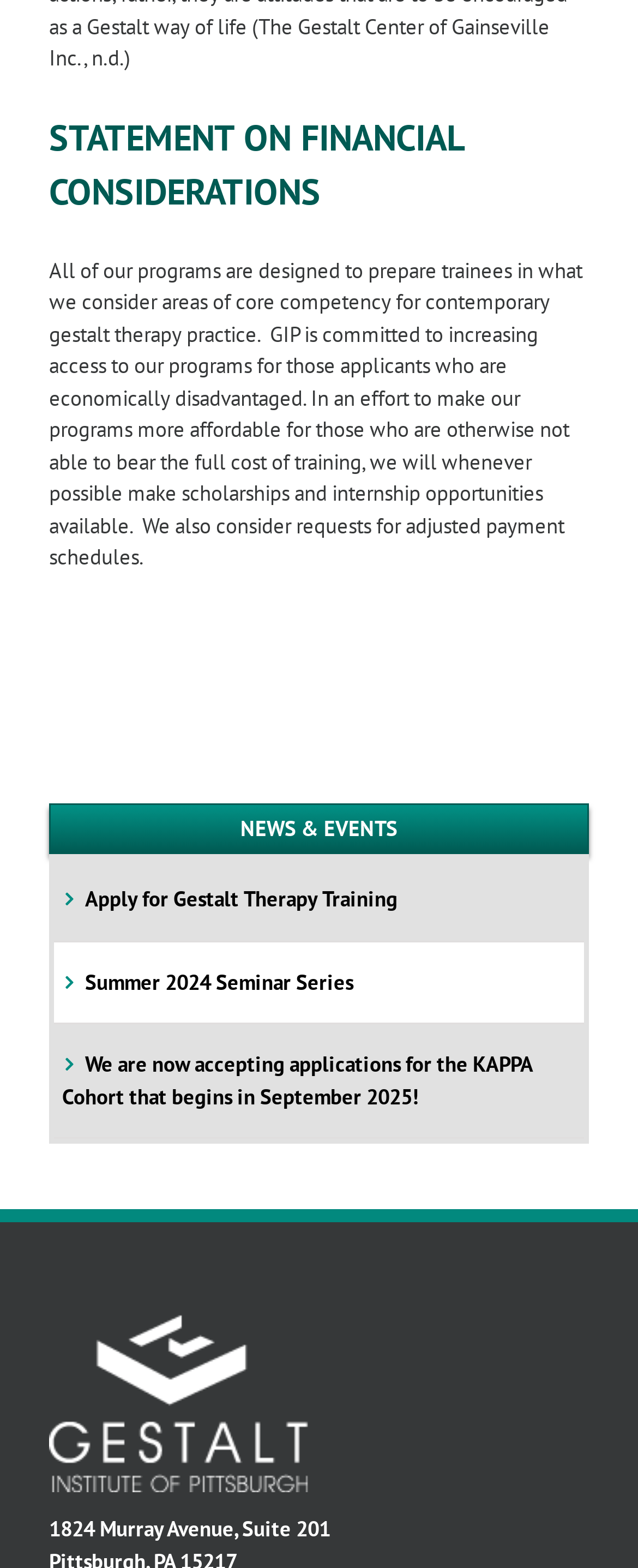Based on the description "Back to Top", find the bounding box of the specified UI element.

None